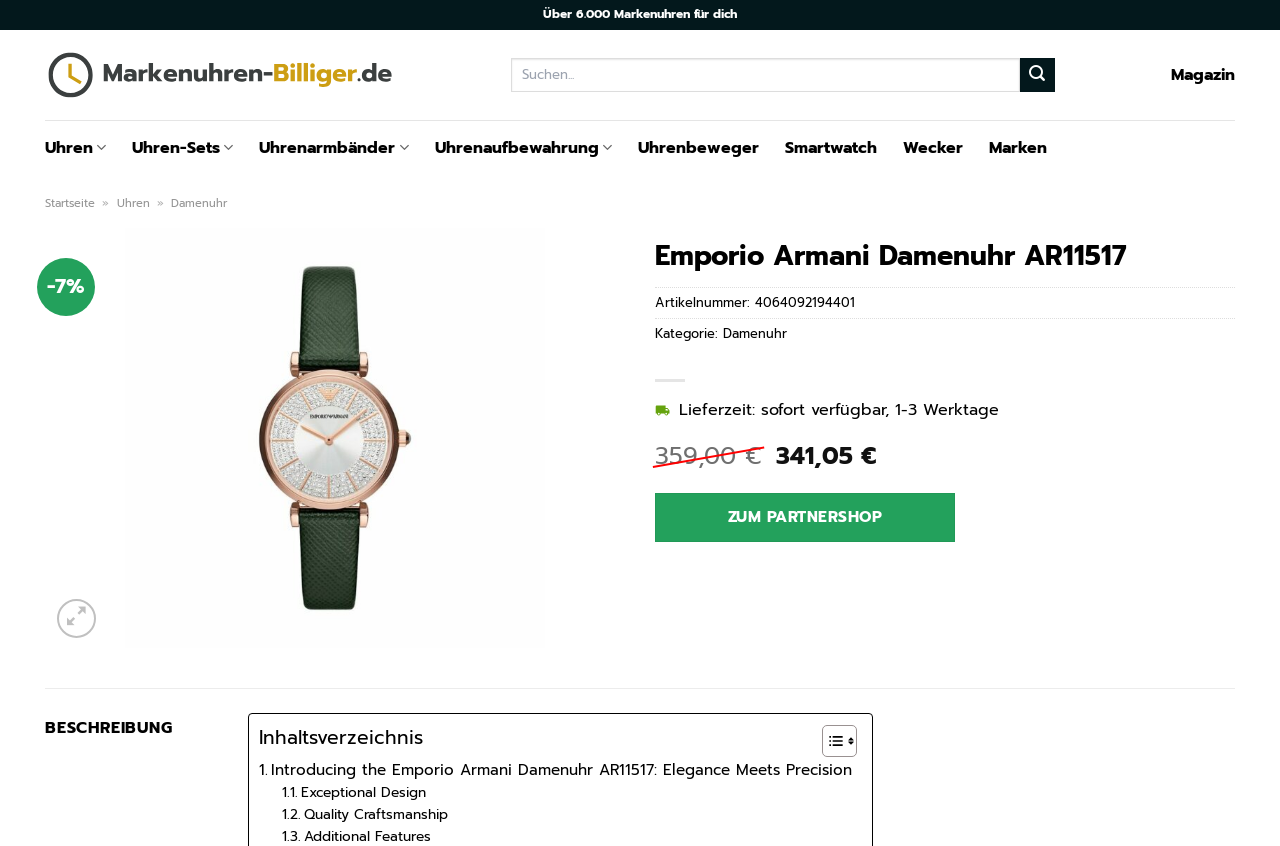What is the category of the Emporio Armani Damenuhr AR11517? From the image, respond with a single word or brief phrase.

Damenuhr